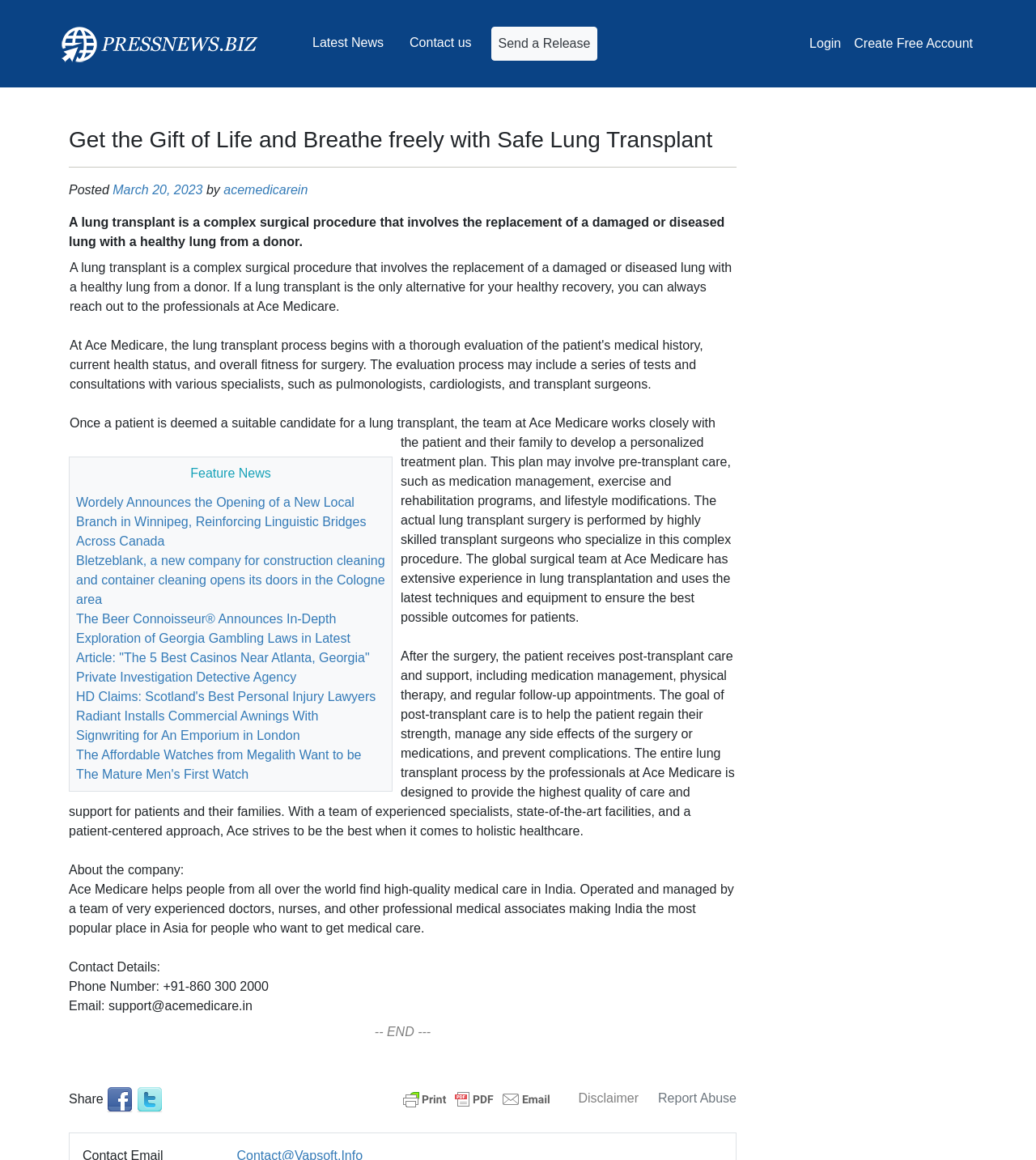Please identify the bounding box coordinates for the region that you need to click to follow this instruction: "Share on Facebook".

[0.103, 0.941, 0.128, 0.953]